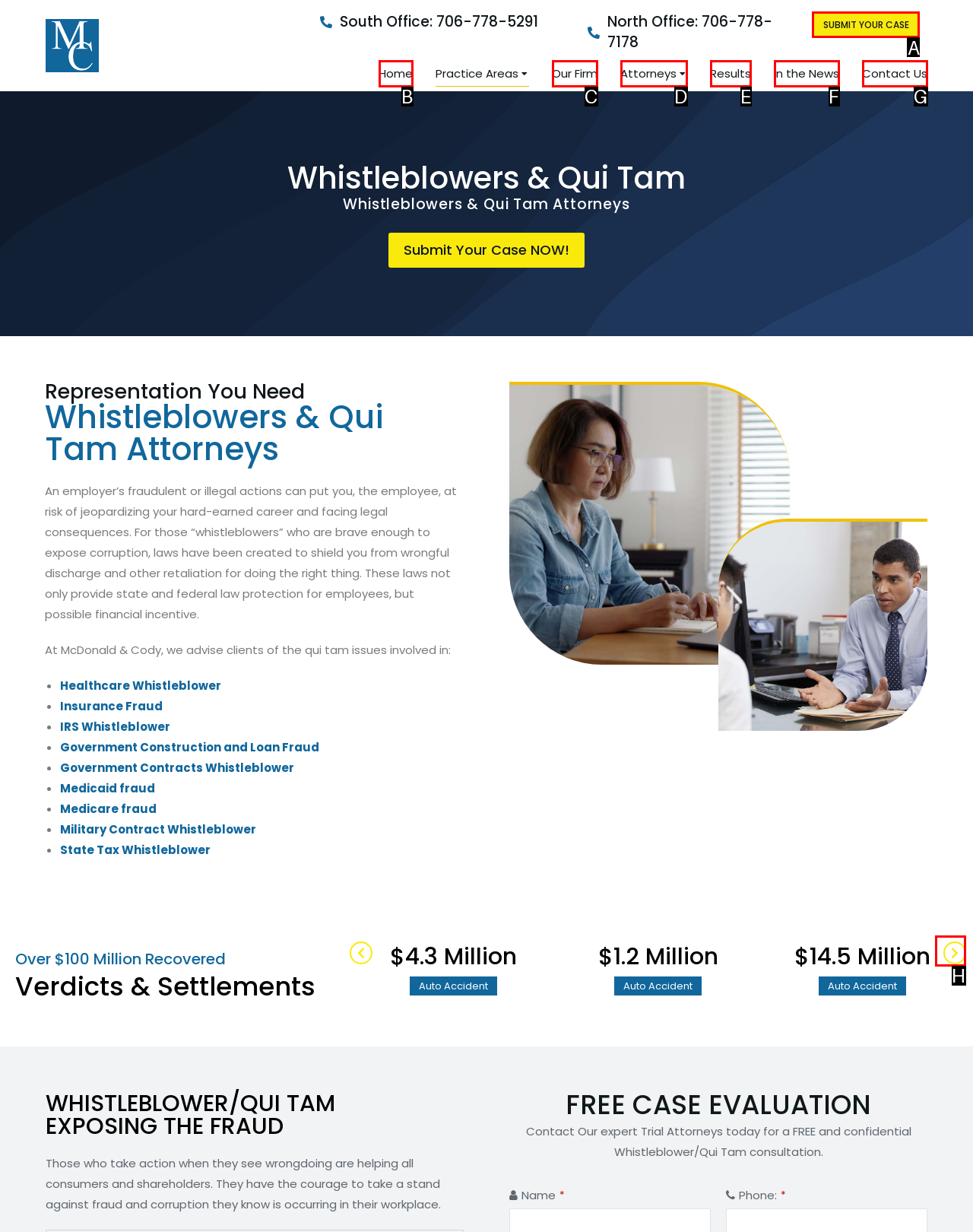Tell me which one HTML element best matches the description: In the News
Answer with the option's letter from the given choices directly.

F